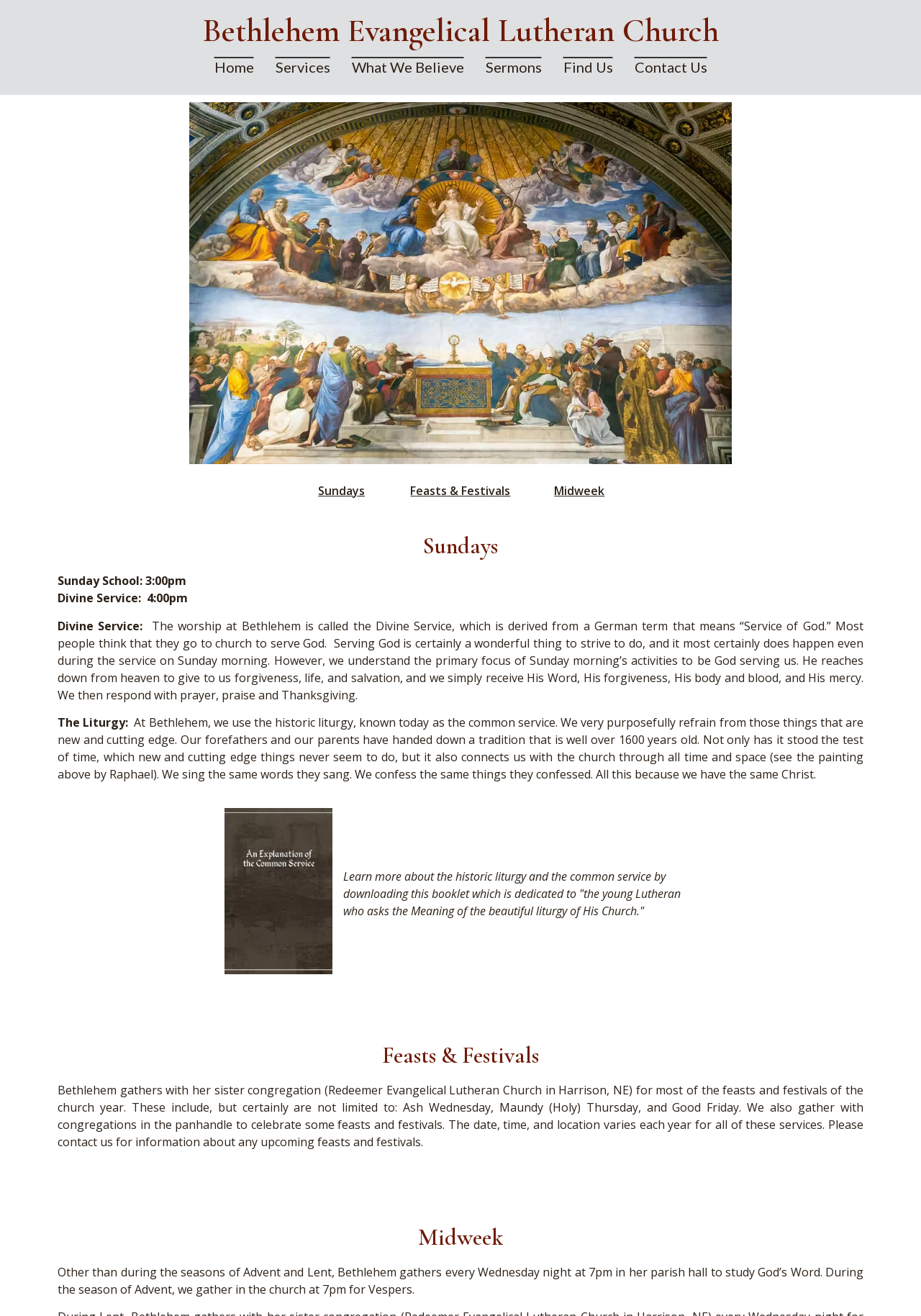Provide a single word or phrase to answer the given question: 
What time is Sunday School?

3:00pm